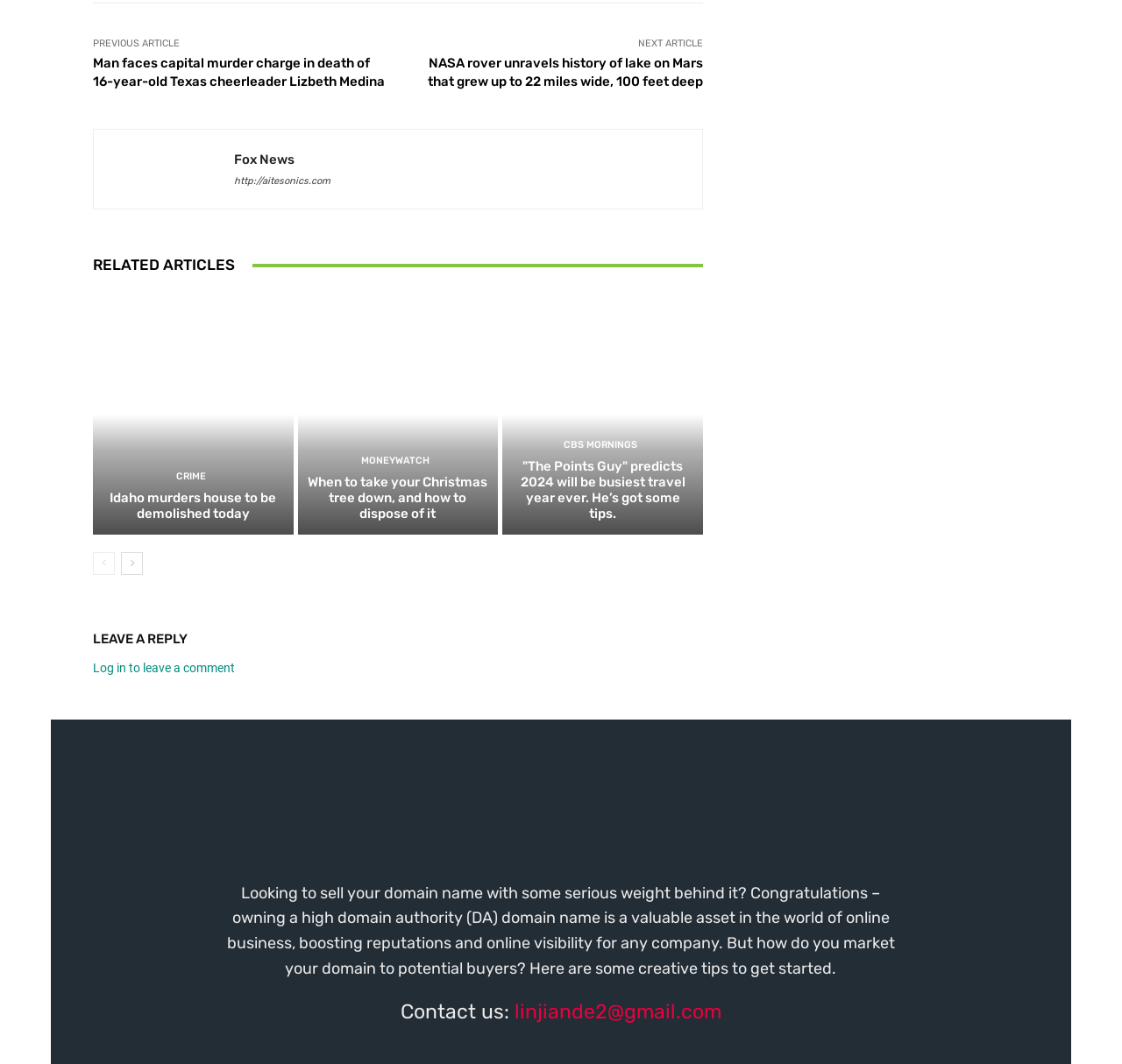What is the email address provided for contact?
Please answer the question with as much detail and depth as you can.

The email address provided for contact is 'linjiande2@gmail.com' as indicated by the link with coordinates [0.459, 0.939, 0.643, 0.962] next to the 'Contact us:' text.